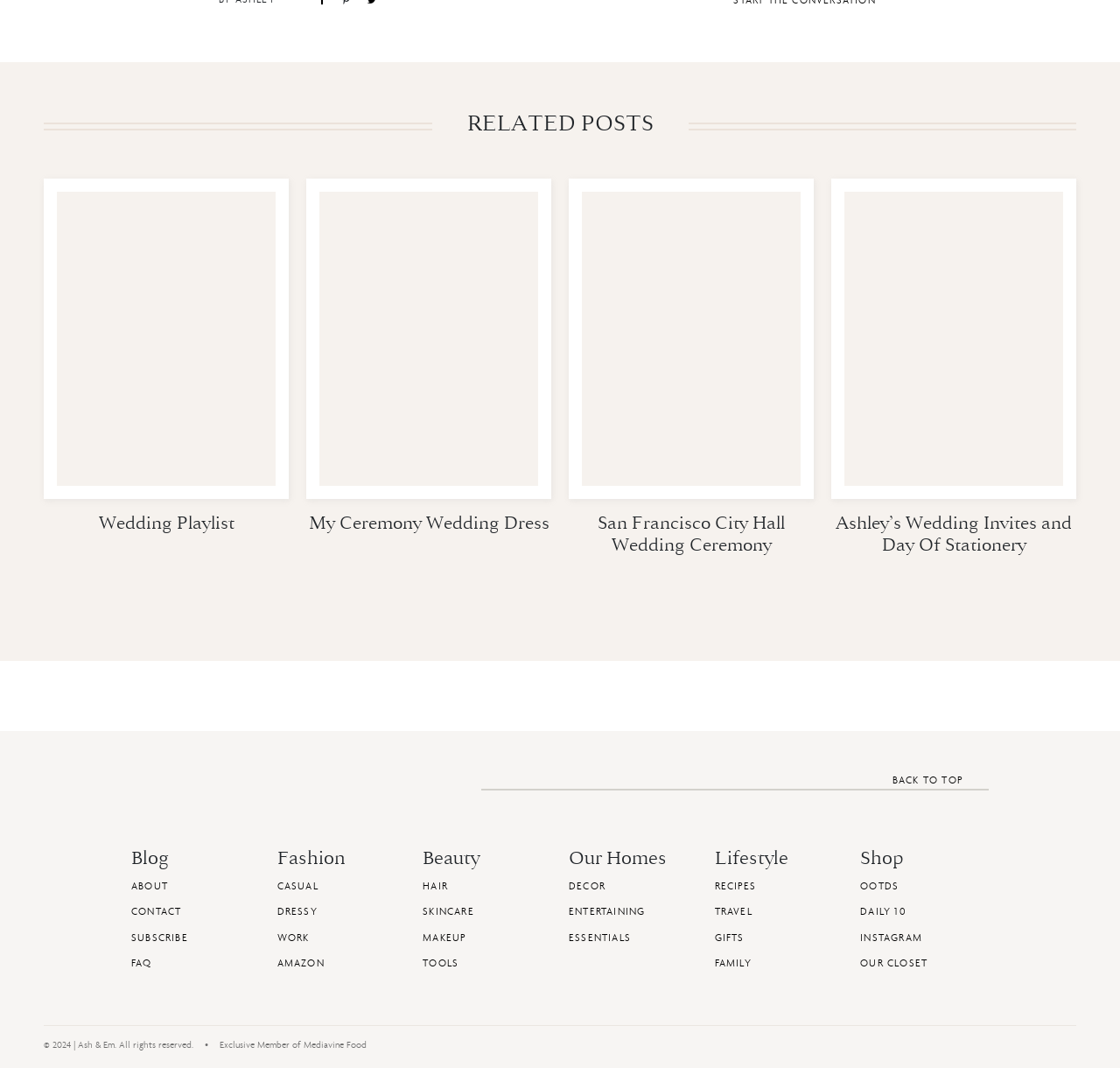Specify the bounding box coordinates for the region that must be clicked to perform the given instruction: "Click on the 'Wedding Playlist' link".

[0.039, 0.479, 0.258, 0.5]